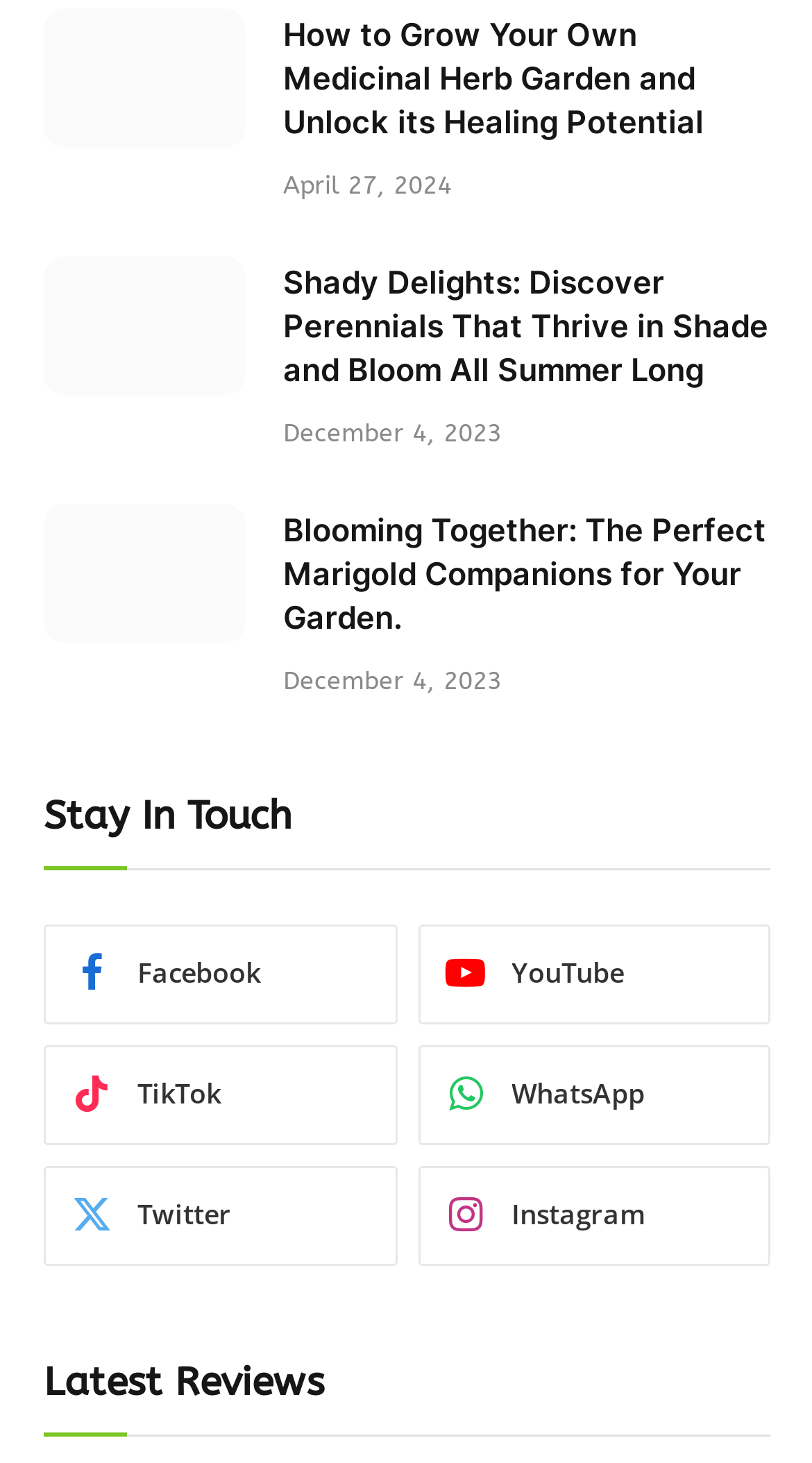Provide a short answer to the following question with just one word or phrase: What is the title of the first article?

How to Grow Your Own Medicinal Herb Garden